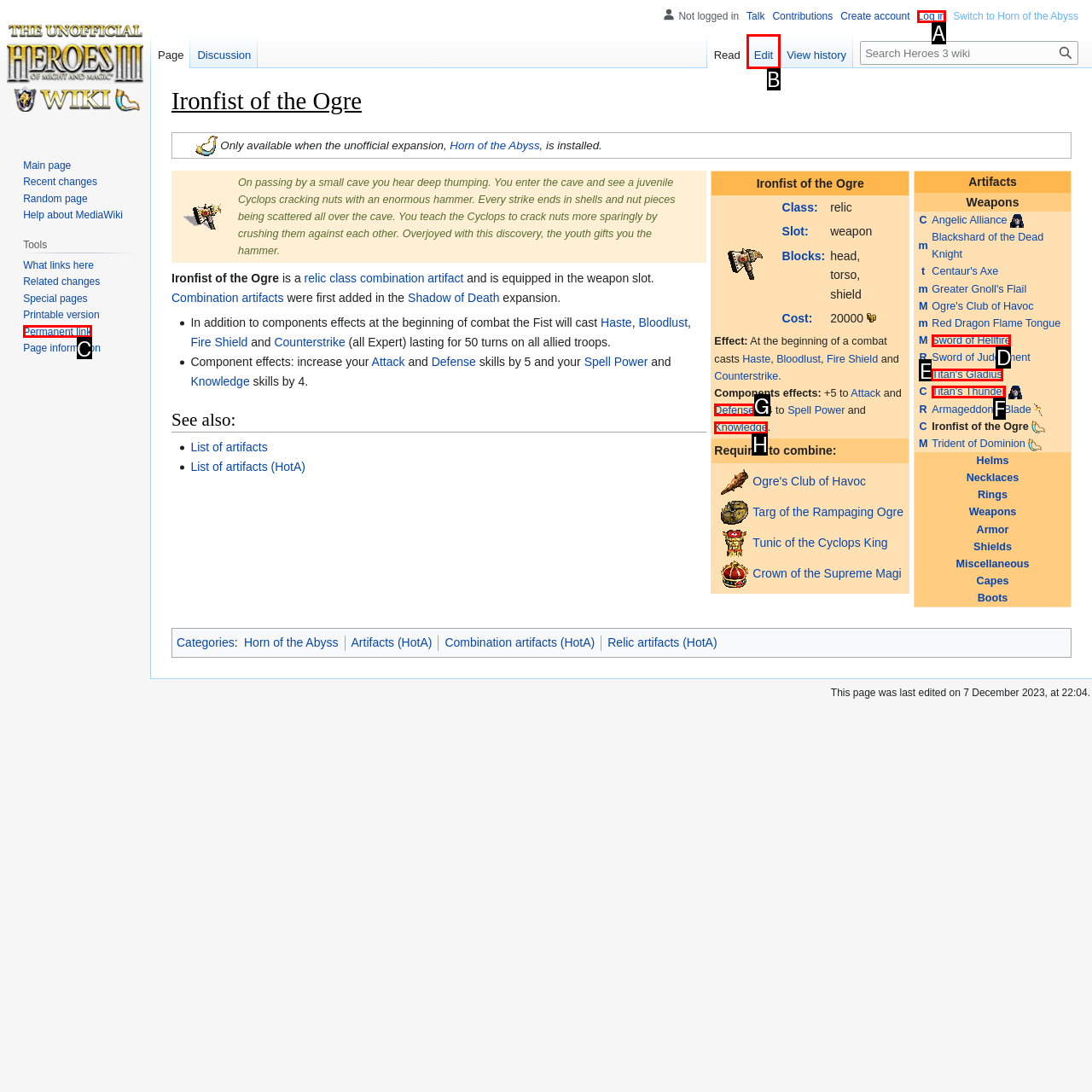Indicate which red-bounded element should be clicked to perform the task: Click on Titan's Gladius Answer with the letter of the correct option.

E